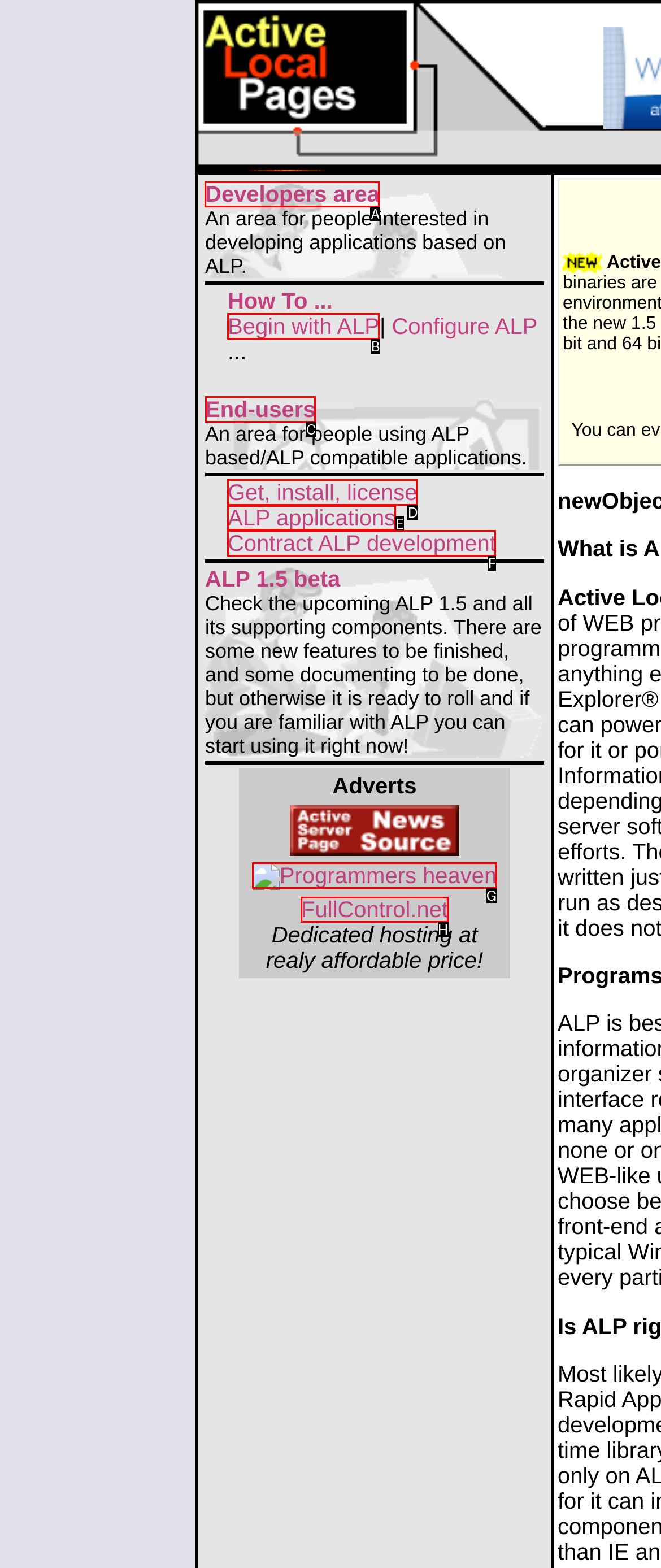Select the appropriate HTML element to click for the following task: Go to developers area
Answer with the letter of the selected option from the given choices directly.

A